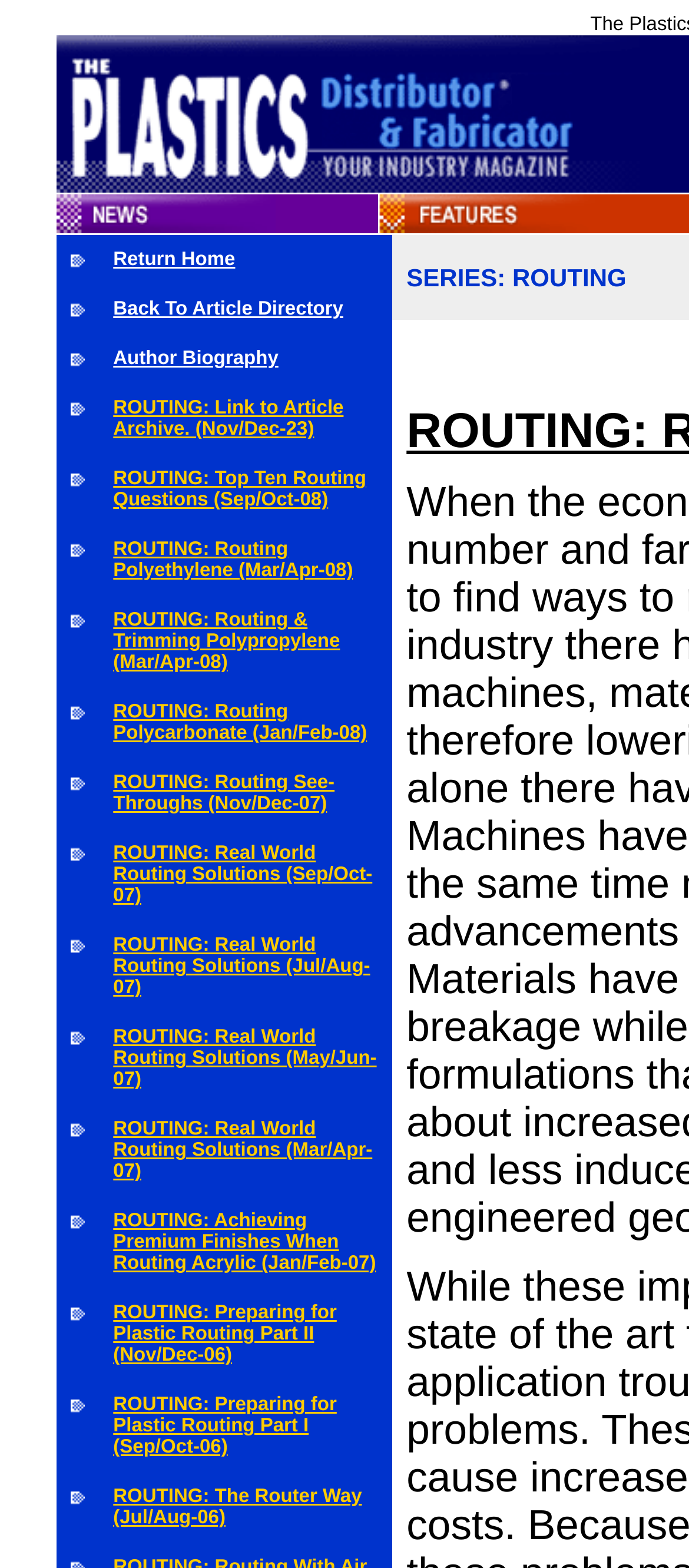Predict the bounding box of the UI element based on the description: "Author Biography". The coordinates should be four float numbers between 0 and 1, formatted as [left, top, right, bottom].

[0.164, 0.222, 0.404, 0.236]